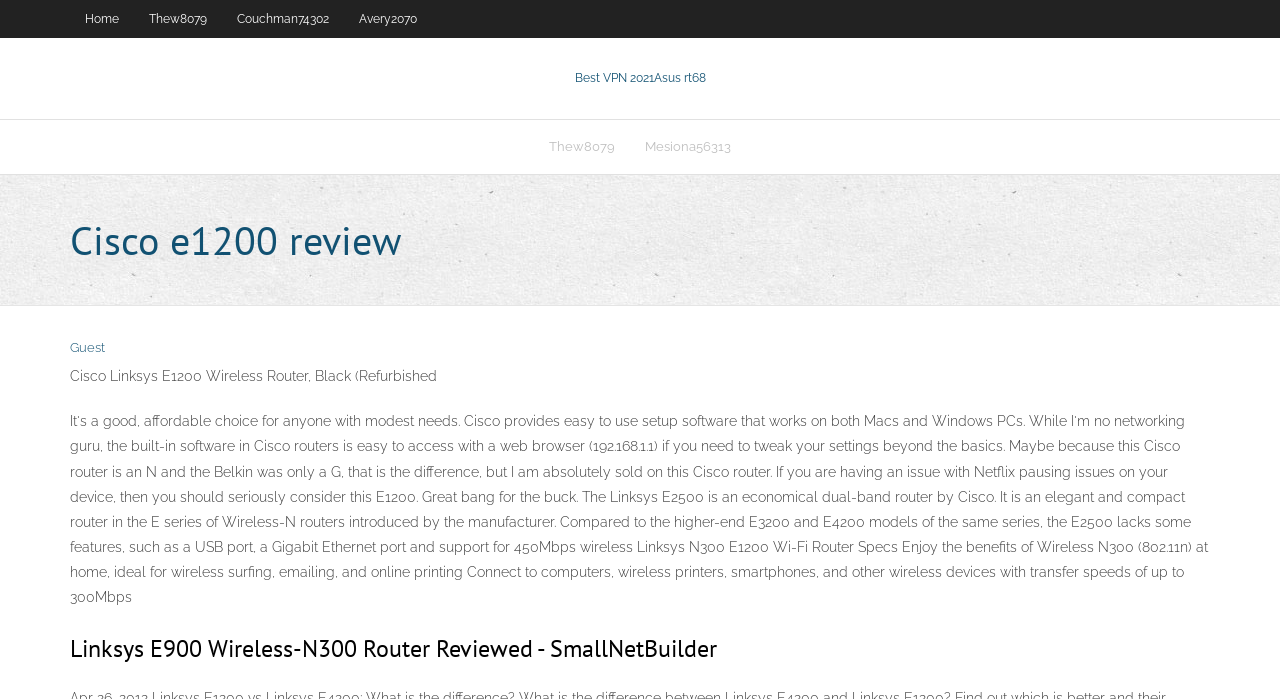From the given element description: "Zwilling Cookware", find the bounding box for the UI element. Provide the coordinates as four float numbers between 0 and 1, in the order [left, top, right, bottom].

None